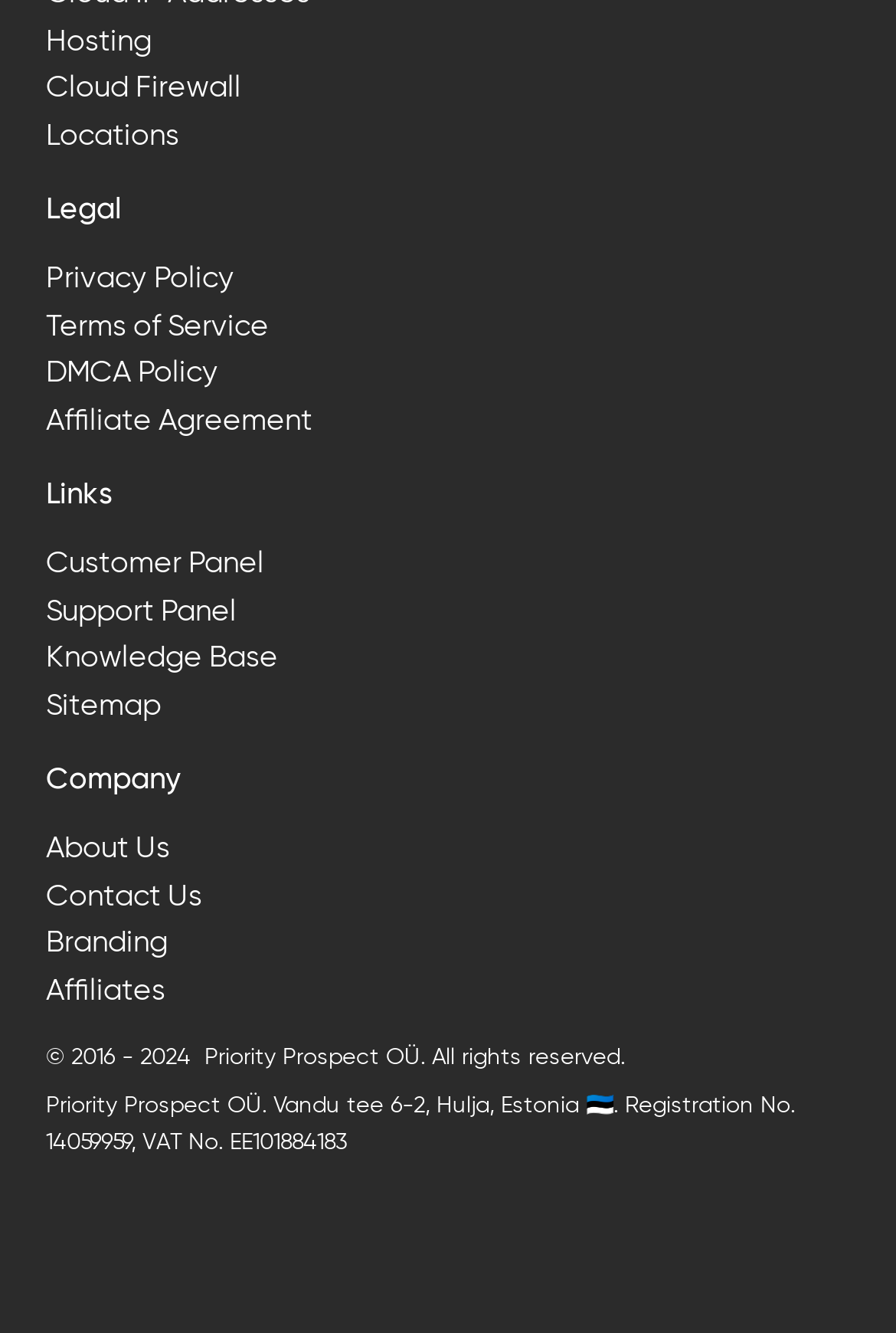Please provide a comprehensive answer to the question based on the screenshot: What is the type of element that contains the text 'Legal'?

The type of element that contains the text 'Legal' is a StaticText element, which is located at the top left corner of the webpage with a bounding box coordinate of [0.051, 0.141, 0.136, 0.169].